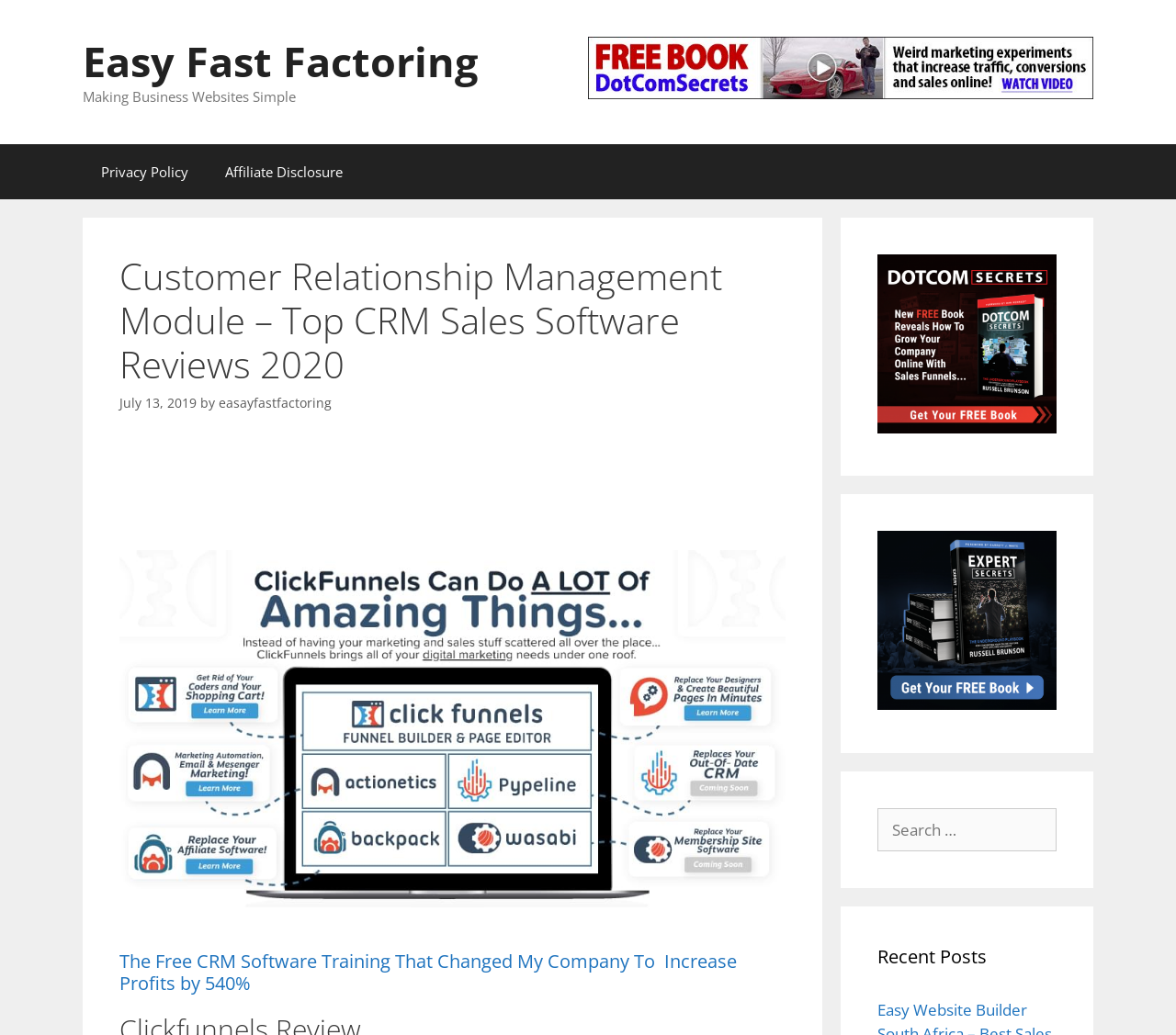Find the bounding box coordinates corresponding to the UI element with the description: "alt="Clickfunnels"". The coordinates should be formatted as [left, top, right, bottom], with values as floats between 0 and 1.

[0.102, 0.874, 0.668, 0.894]